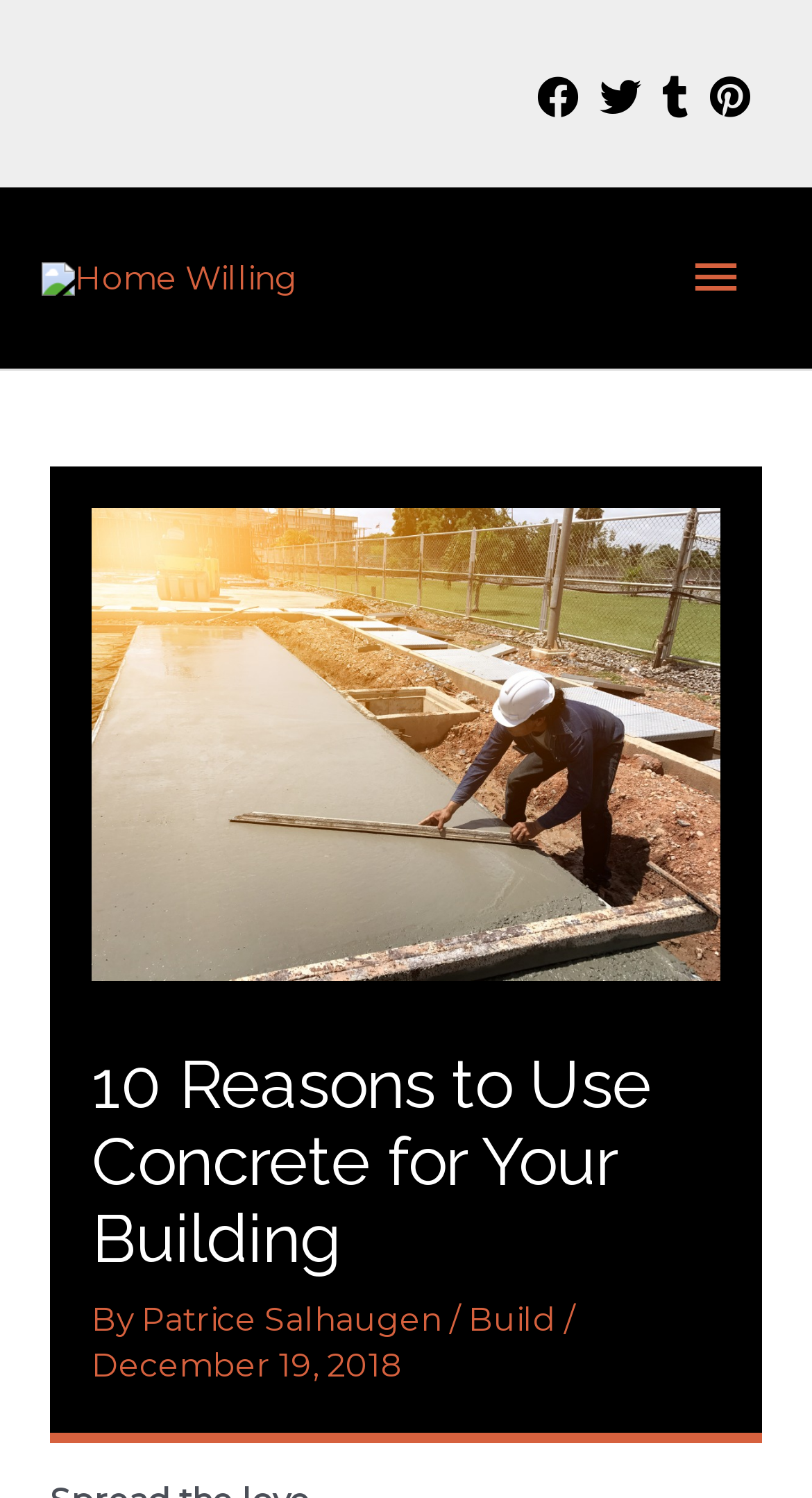What is the author of the article?
Using the information from the image, answer the question thoroughly.

I found the author's name by looking at the text following the 'By' keyword, which is a common way to indicate the author of an article. The text 'By' is followed by the link 'Patrice Salhaugen', which suggests that Patrice Salhaugen is the author of the article.